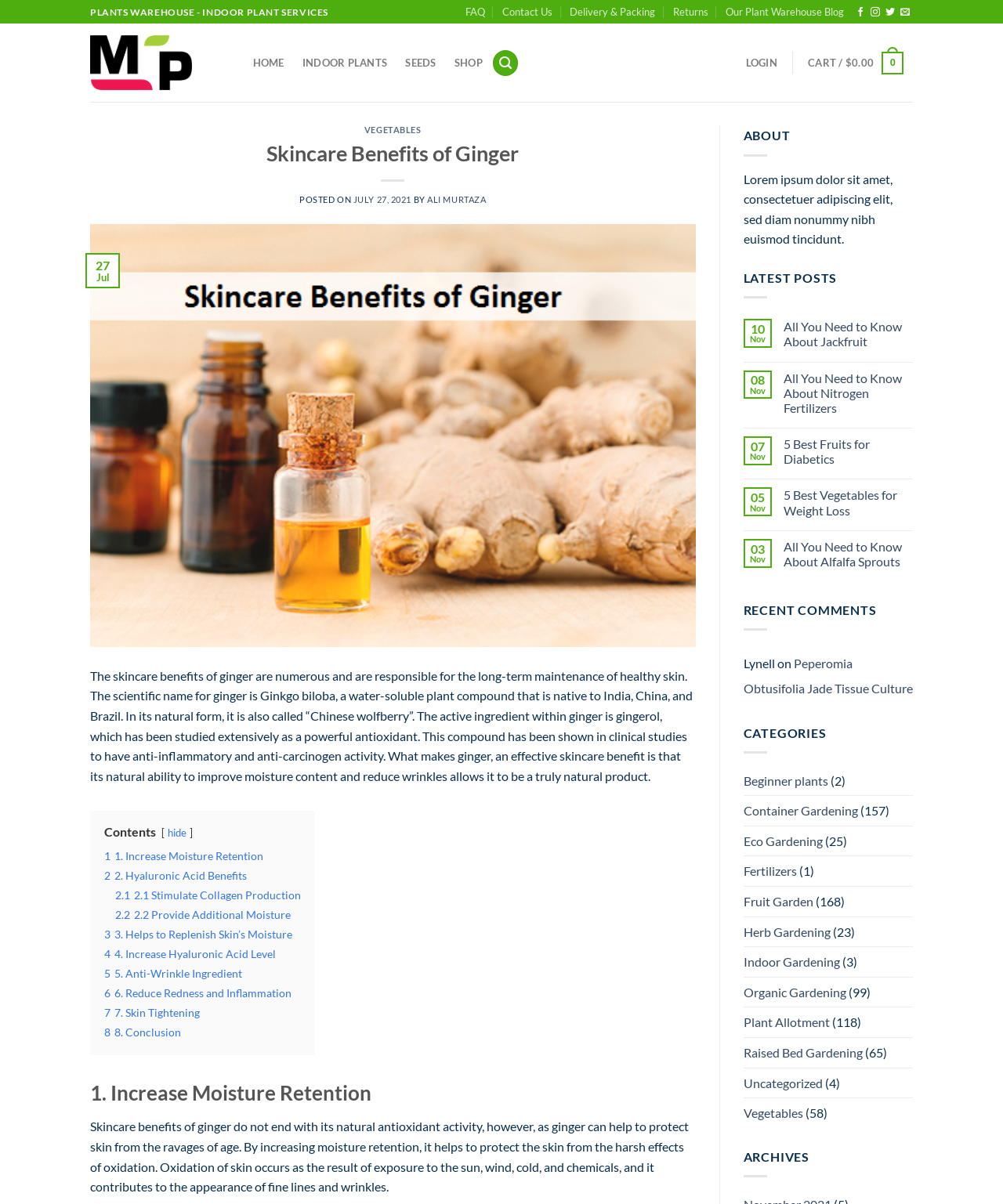Determine the bounding box coordinates of the region to click in order to accomplish the following instruction: "Click on the 'FAQ' link". Provide the coordinates as four float numbers between 0 and 1, specifically [left, top, right, bottom].

[0.464, 0.0, 0.483, 0.02]